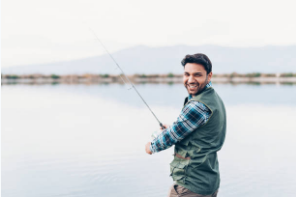What time of day is depicted in the image?
Using the image provided, answer with just one word or phrase.

early morning